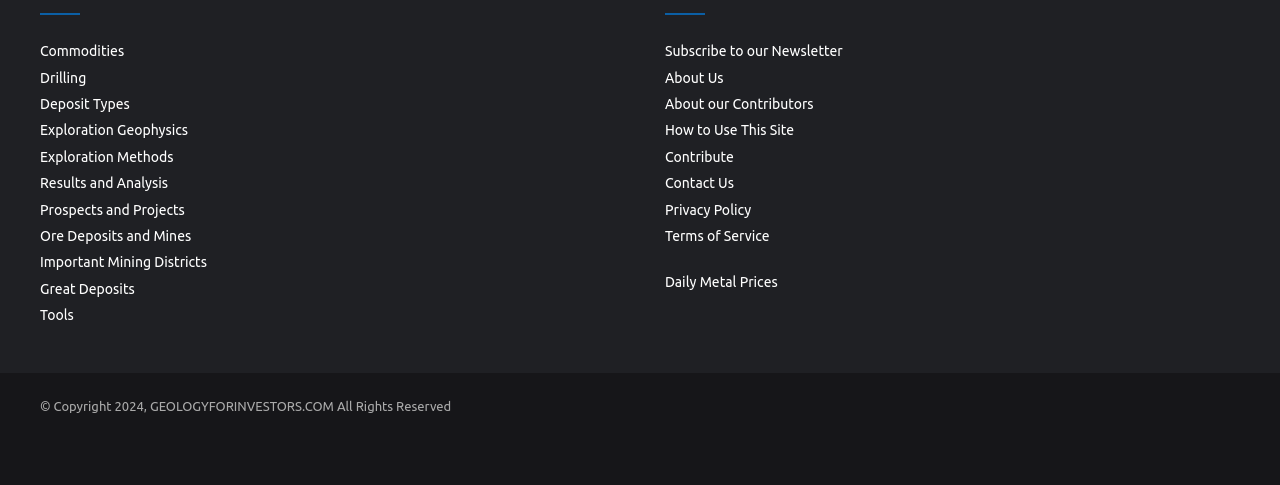Look at the image and write a detailed answer to the question: 
What is the purpose of the link 'How to Use This Site'?

The link 'How to Use This Site' is likely a guide or tutorial for users to understand how to navigate and utilize the features of the website, located in the navigation menu on the right side with a bounding box of [0.52, 0.871, 0.62, 0.904].